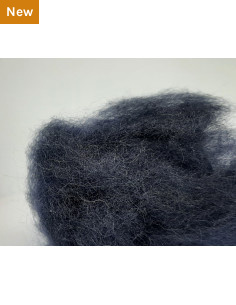Please examine the image and provide a detailed answer to the question: What is the texture of the material?

The texture of the material appears to be soft and fuzzy, which suggests that it may be ideal for various applications such as fly tying, model making, or textile projects that require a gentle and plush texture.